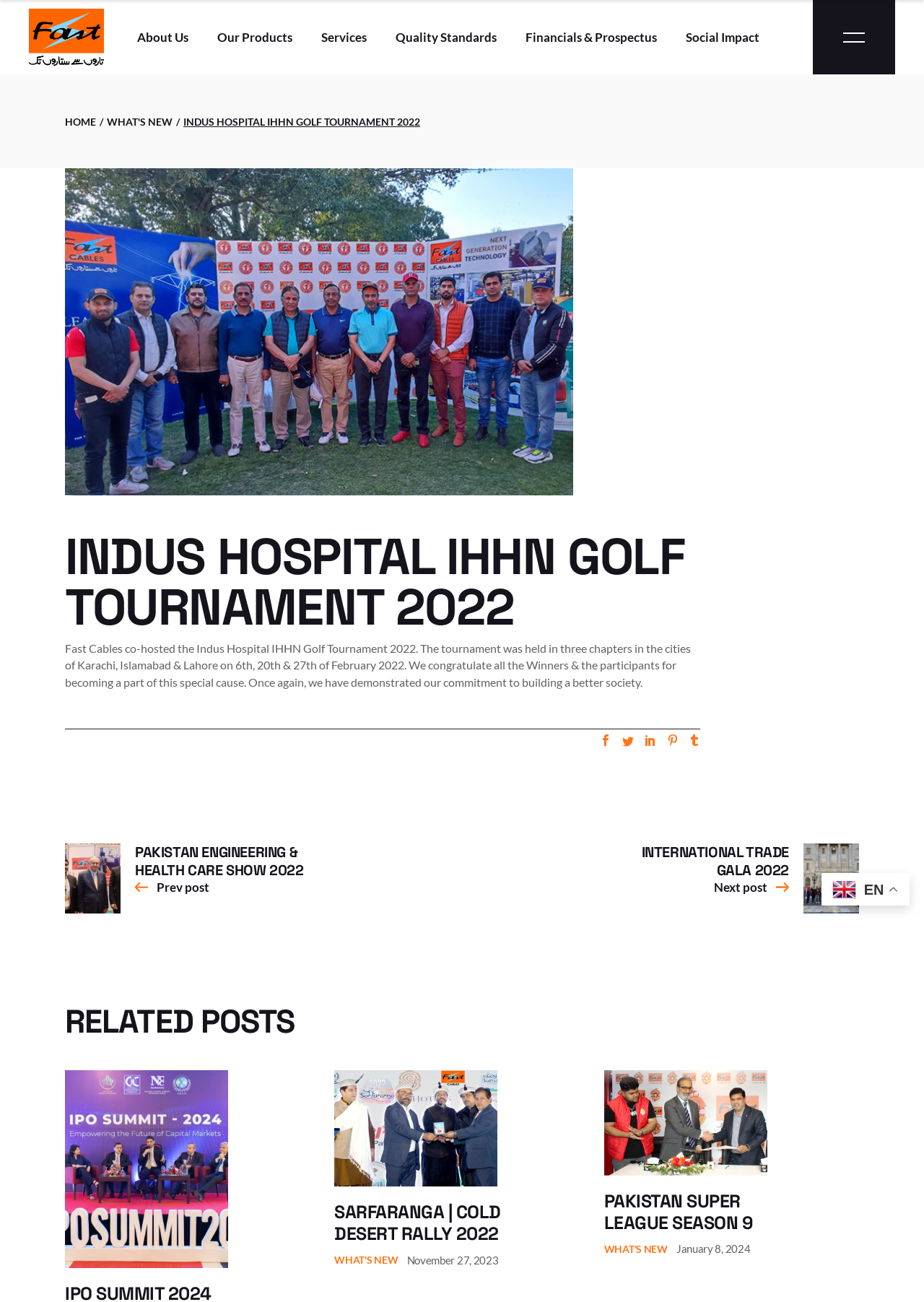What is the name of the company that co-hosted the golf tournament?
From the screenshot, provide a brief answer in one word or phrase.

Fast Cables